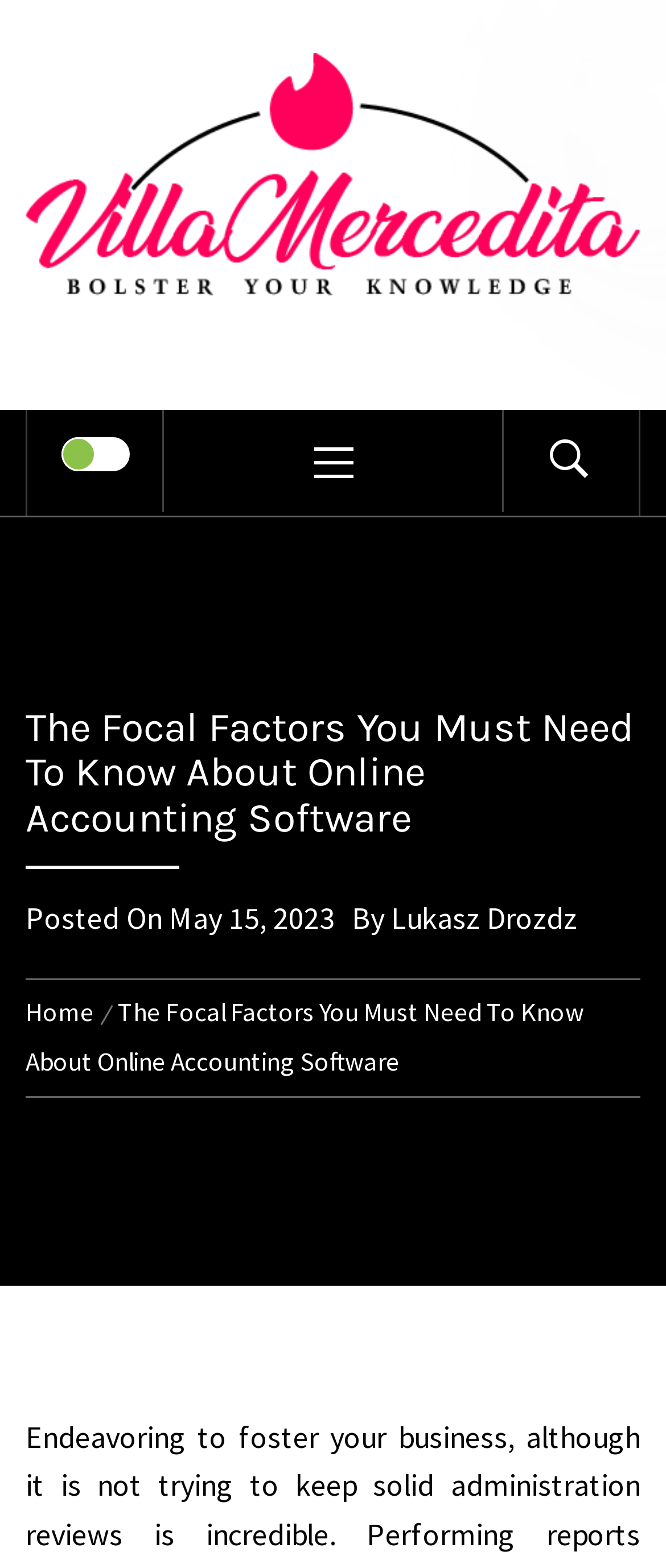Identify the bounding box coordinates for the region of the element that should be clicked to carry out the instruction: "Click the Villa Mercedita logo". The bounding box coordinates should be four float numbers between 0 and 1, i.e., [left, top, right, bottom].

[0.038, 0.034, 0.962, 0.2]